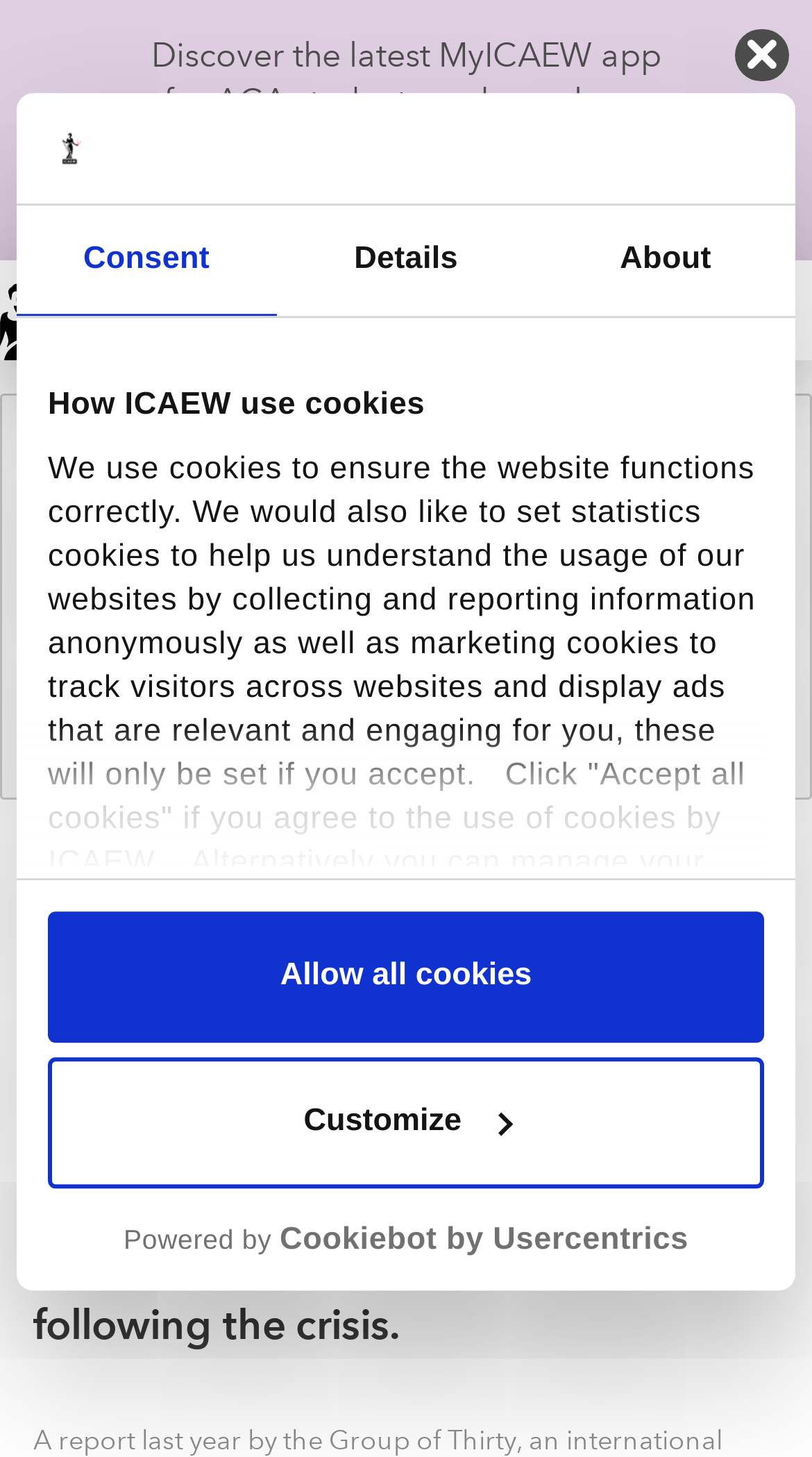Identify the bounding box coordinates for the UI element described as follows: Allow all cookies. Use the format (top-left x, top-left y, bottom-right x, bottom-right y) and ensure all values are floating point numbers between 0 and 1.

[0.059, 0.626, 0.941, 0.715]